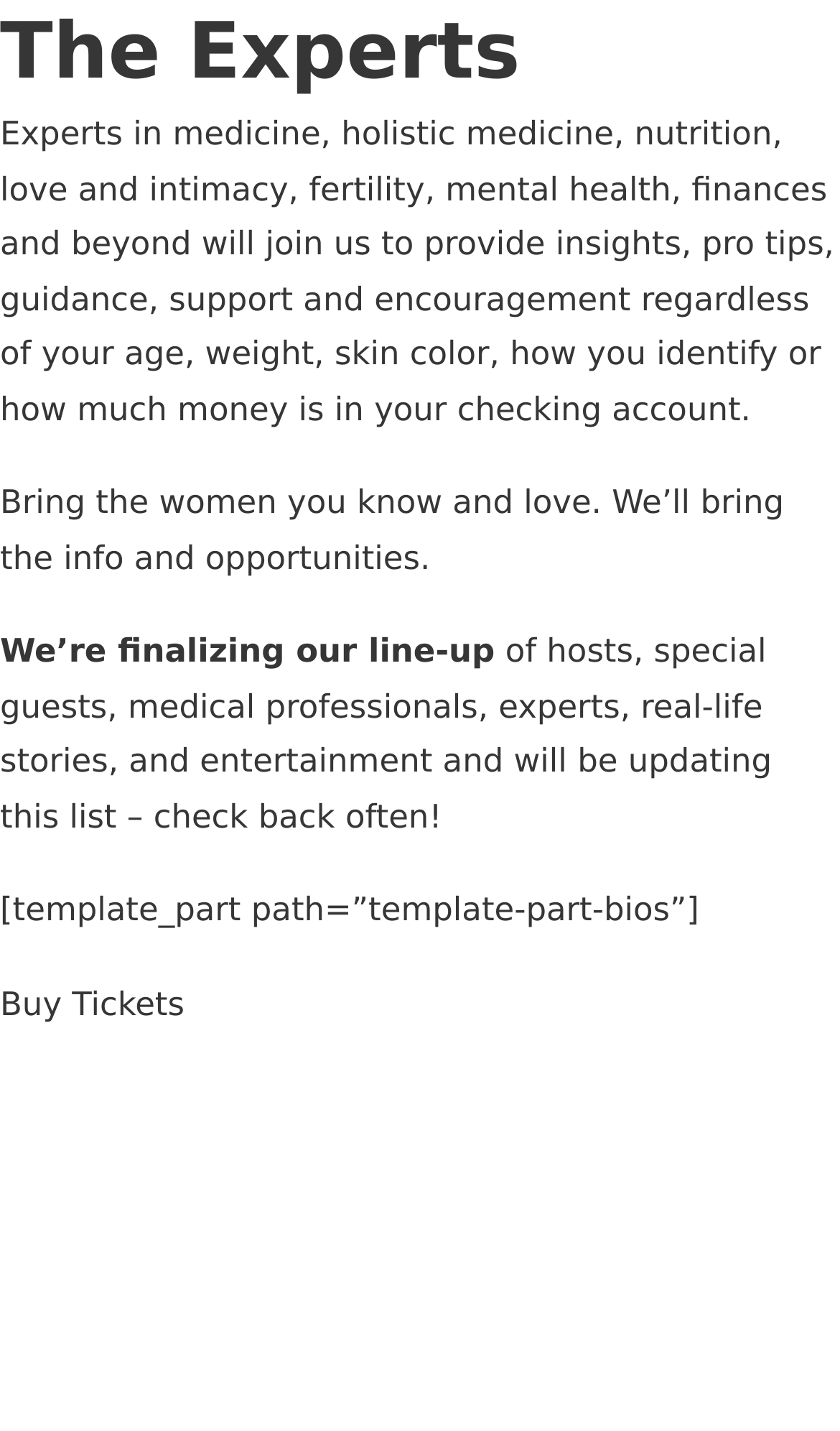What is the purpose of the event?
Using the visual information, answer the question in a single word or phrase.

Women's Health & Wellness